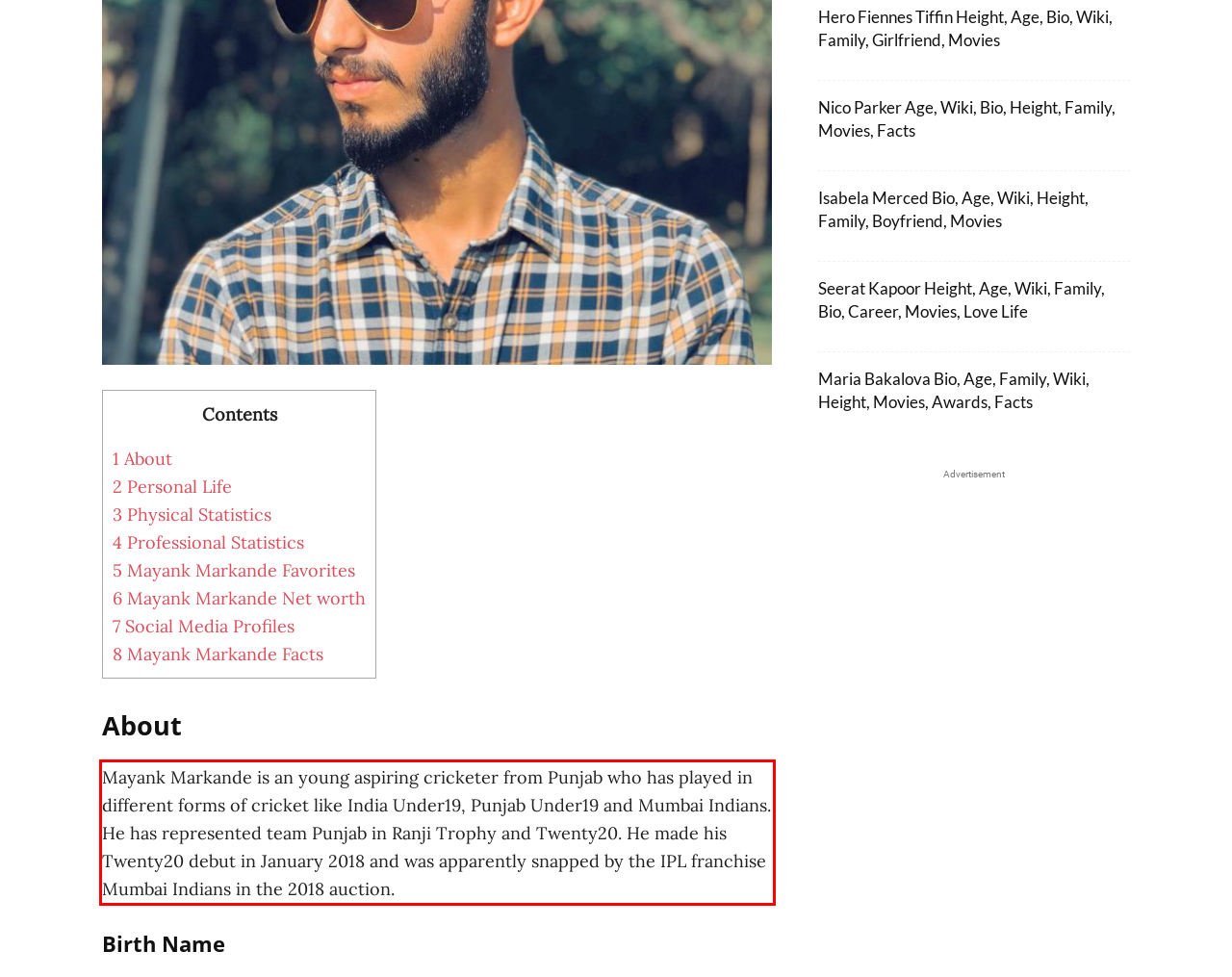Given a screenshot of a webpage, identify the red bounding box and perform OCR to recognize the text within that box.

Mayank Markande is an young aspiring cricketer from Punjab who has played in different forms of cricket like India Under19, Punjab Under19 and Mumbai Indians. He has represented team Punjab in Ranji Trophy and Twenty20. He made his Twenty20 debut in January 2018 and was apparently snapped by the IPL franchise Mumbai Indians in the 2018 auction.